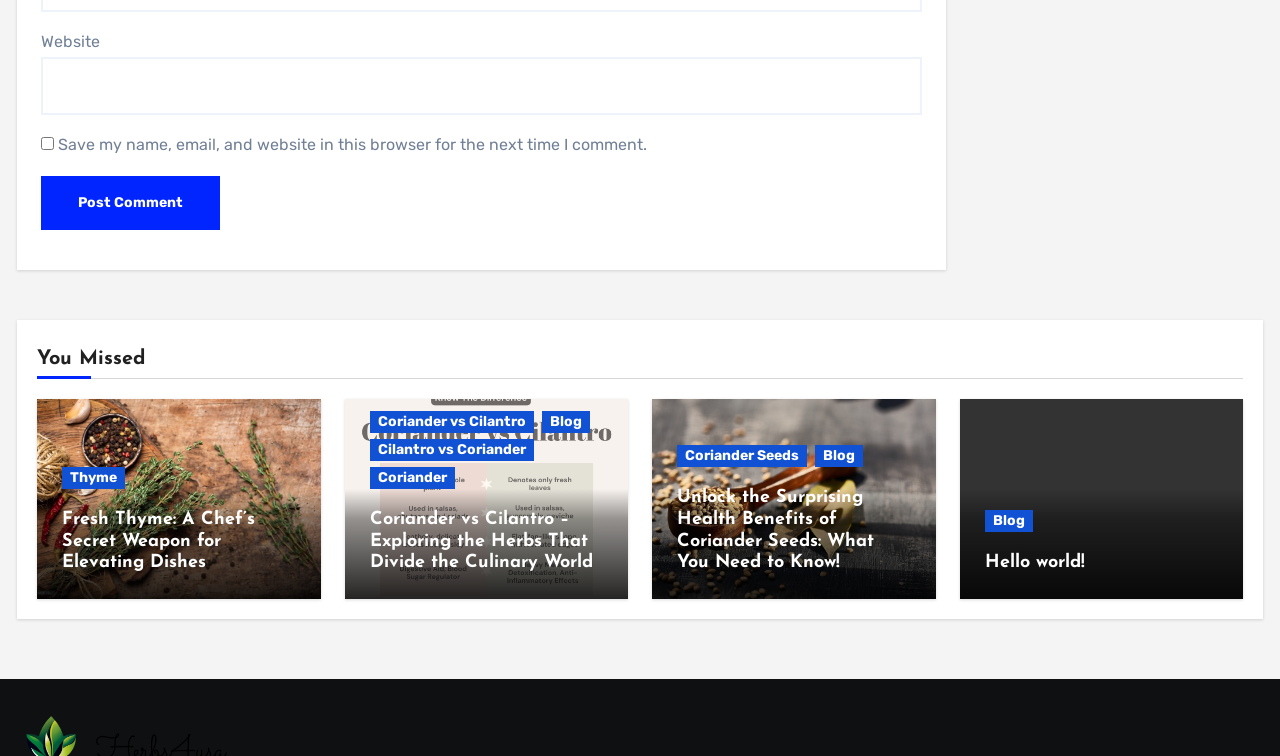Using the description: "Blog", determine the UI element's bounding box coordinates. Ensure the coordinates are in the format of four float numbers between 0 and 1, i.e., [left, top, right, bottom].

[0.637, 0.589, 0.674, 0.618]